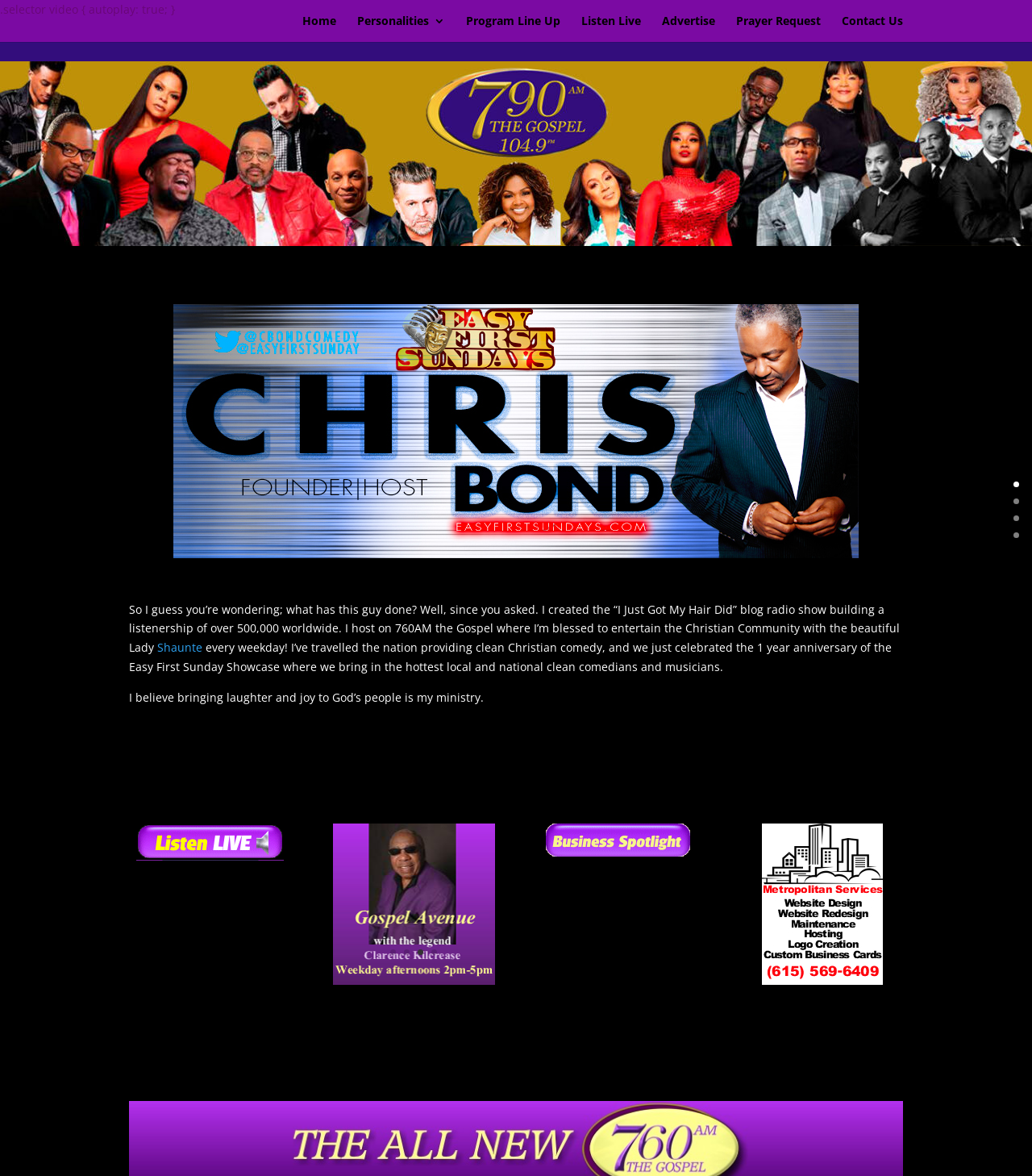Please identify the coordinates of the bounding box for the clickable region that will accomplish this instruction: "Click on the 'Listen Live' link".

[0.563, 0.013, 0.621, 0.036]